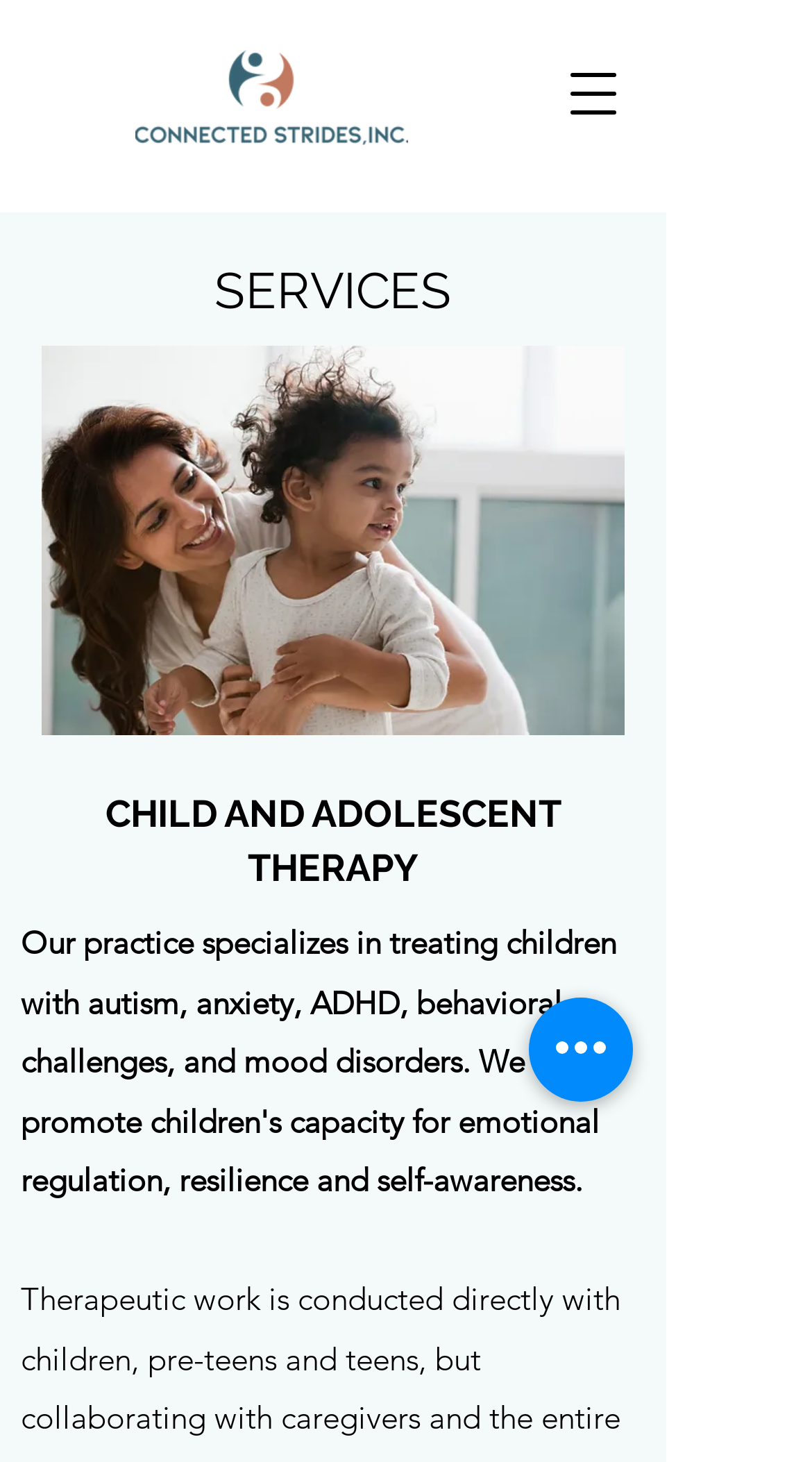What is the main service offered by Connected Strides?
Using the visual information, reply with a single word or short phrase.

Therapy